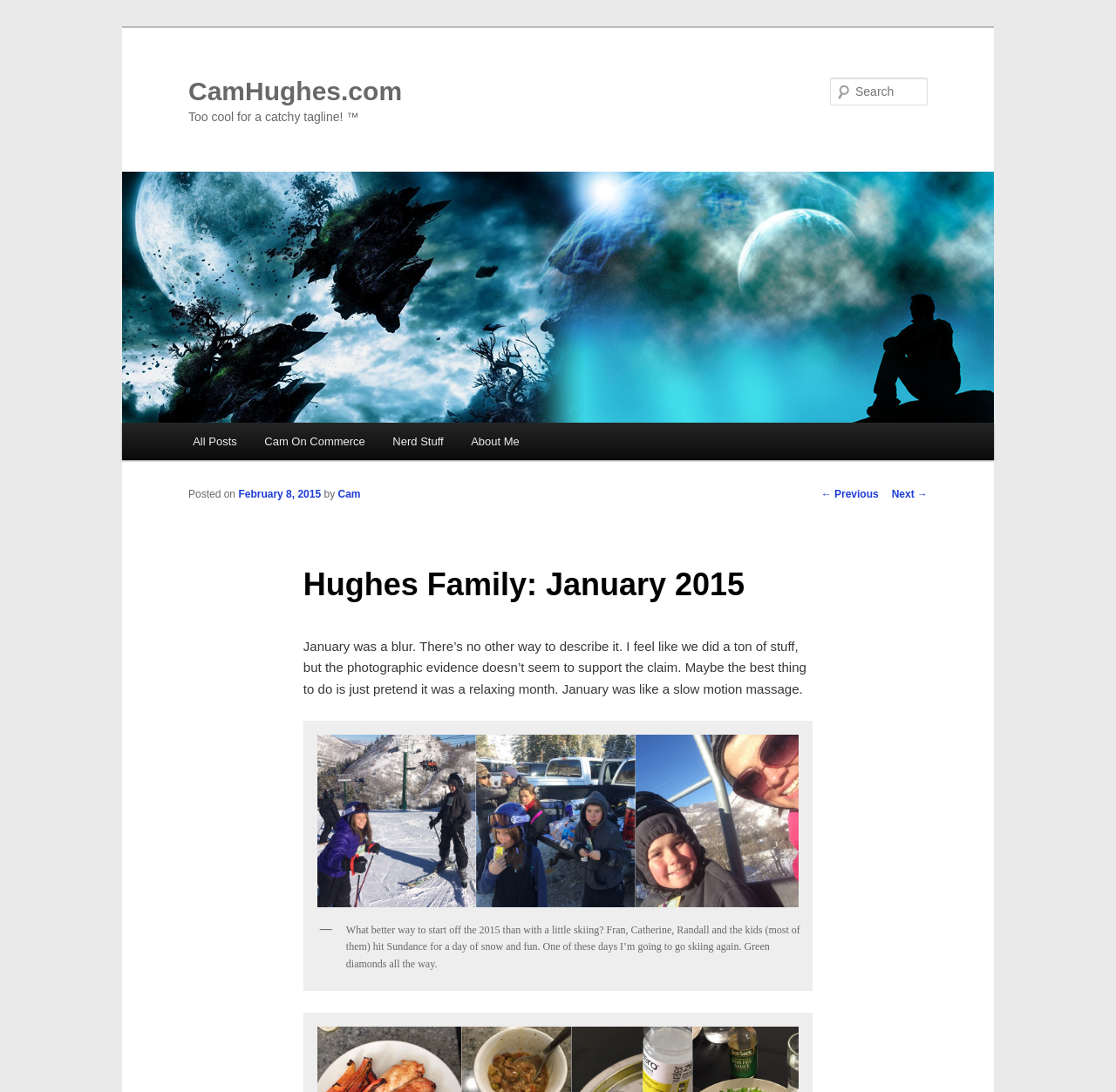What is the location mentioned in the post?
Please provide a single word or phrase answer based on the image.

Sundance